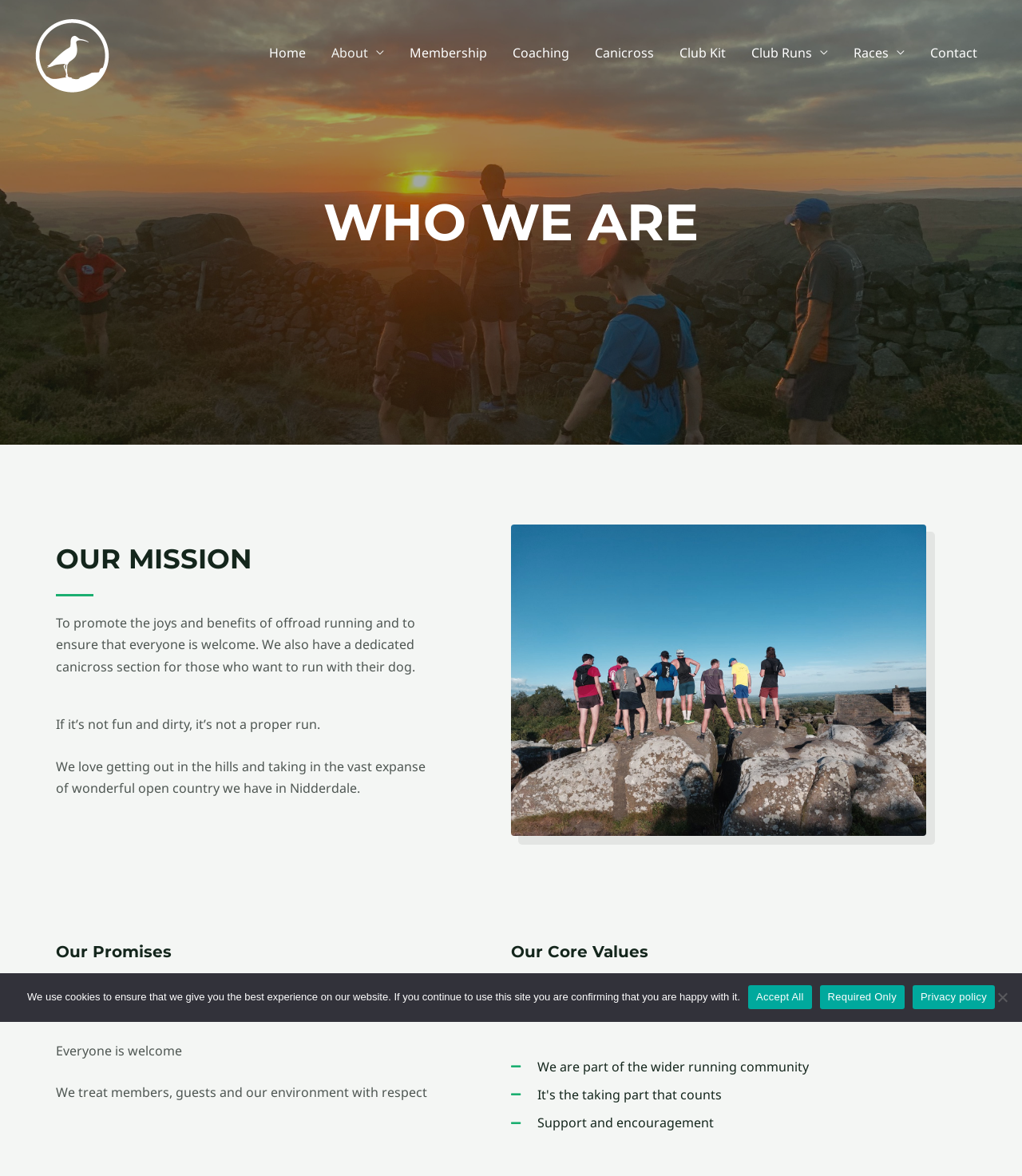What is the mission of the running club?
Please provide a comprehensive answer based on the details in the screenshot.

The mission of the running club can be found in the 'OUR MISSION' section, which states 'To promote the joys and benefits of offroad running and to ensure that everyone is welcome. We also have a dedicated canicross section for those who want to run with their dog'.